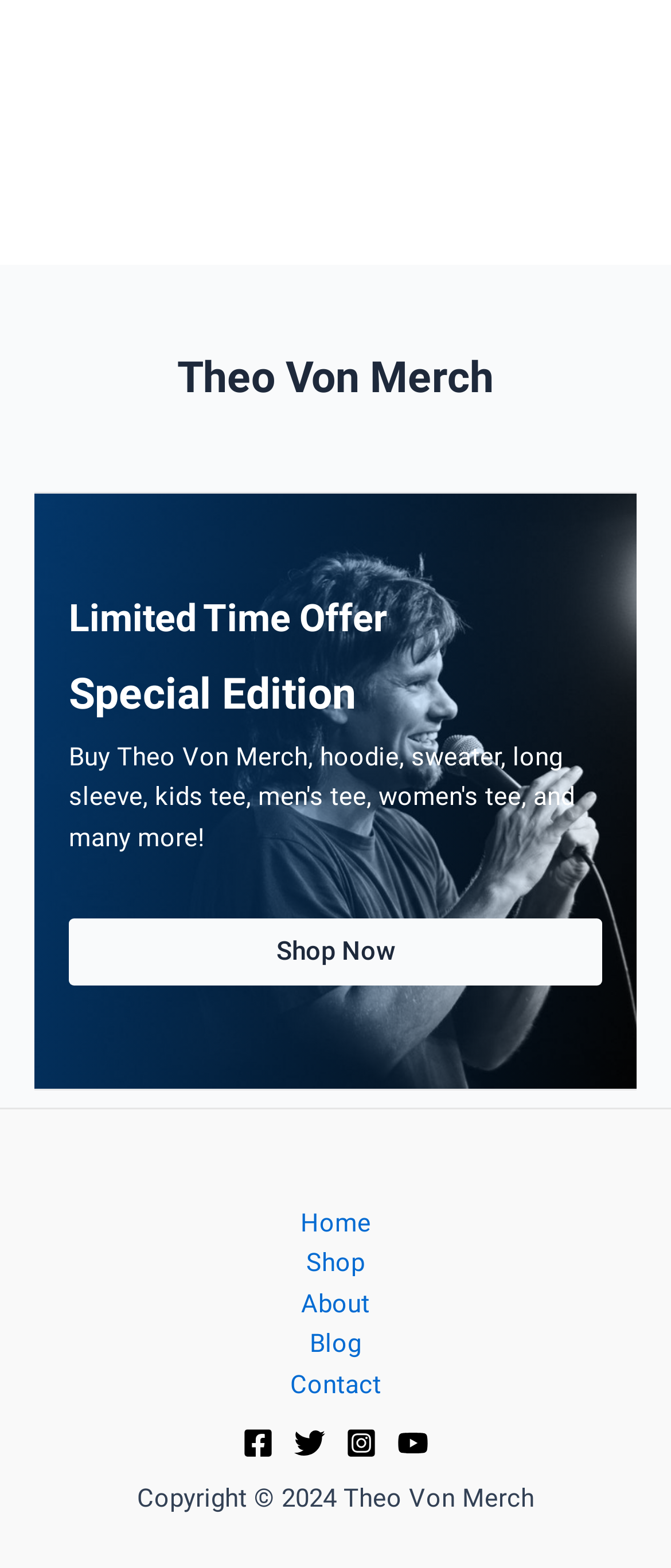What is the navigation menu item that comes after 'Home'?
Deliver a detailed and extensive answer to the question.

The navigation menu is located at the bottom of the page and has several items. The item that comes after 'Home' is 'Shop', which is a link element.